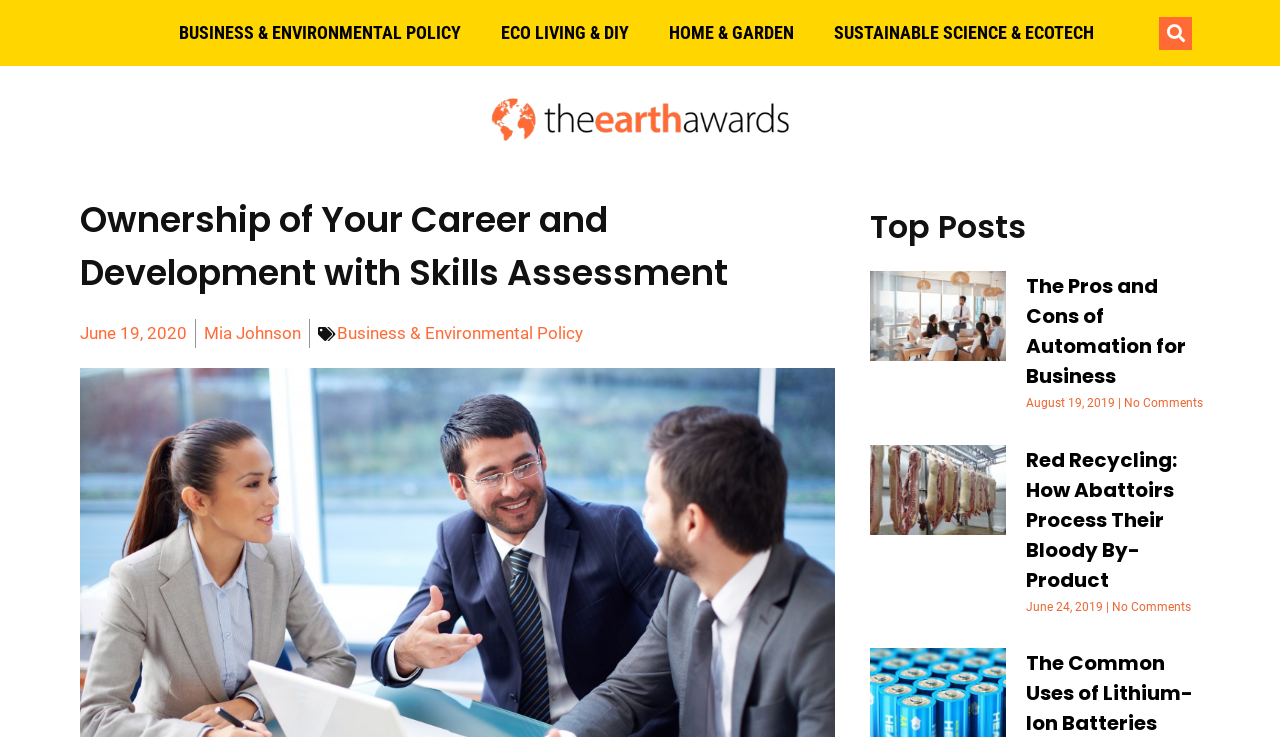Determine the bounding box coordinates of the region I should click to achieve the following instruction: "Read the article about ownership of your career and development". Ensure the bounding box coordinates are four float numbers between 0 and 1, i.e., [left, top, right, bottom].

[0.062, 0.262, 0.652, 0.406]